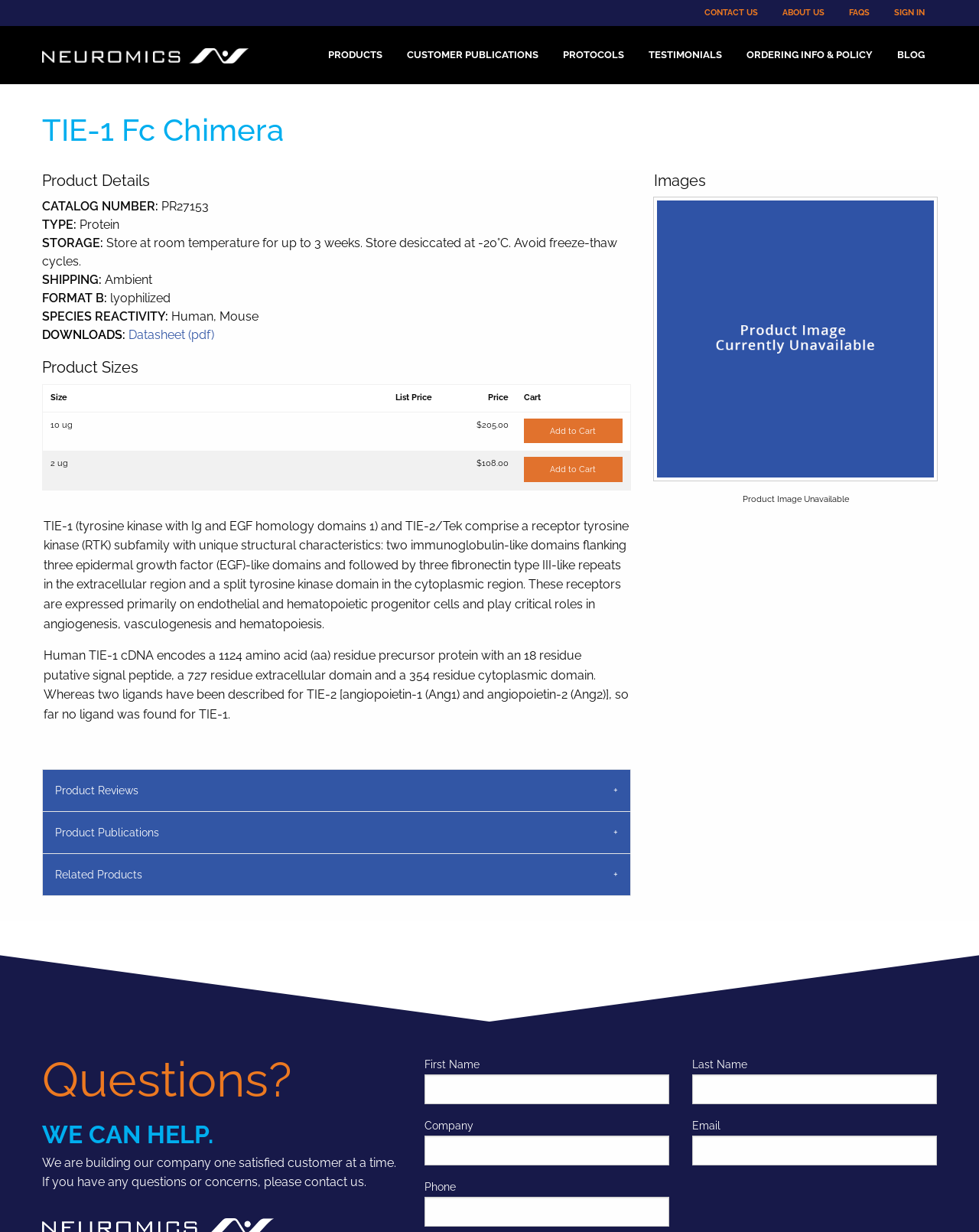Determine the main headline from the webpage and extract its text.

TIE-1 Fc Chimera